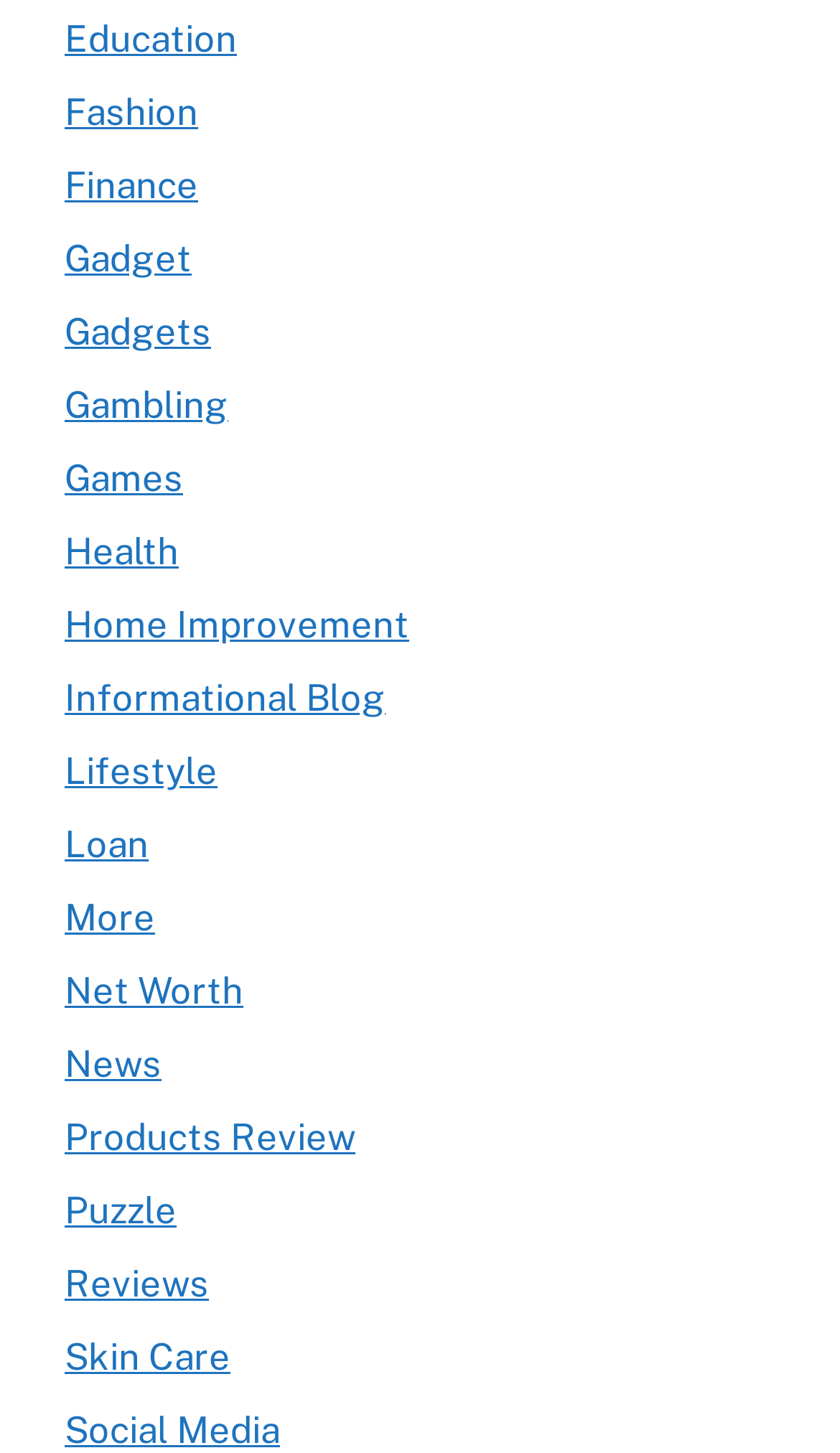Provide a one-word or brief phrase answer to the question:
Are there any categories related to finance?

Yes